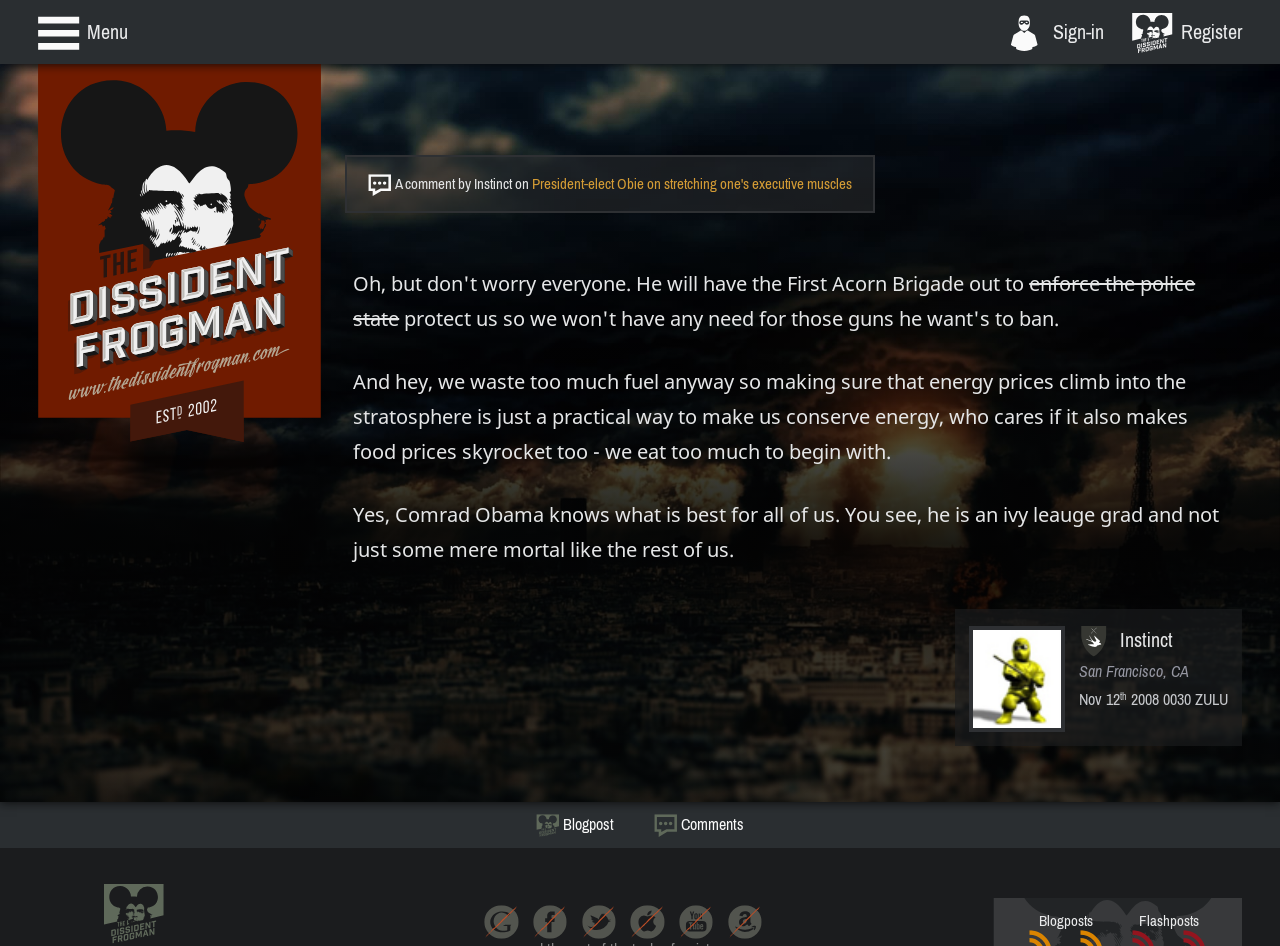Analyze and describe the webpage in a detailed narrative.

This webpage appears to be a blog post comment section. At the top, there are three links: "Menu", "Sign-in", and "Register", aligned horizontally across the top of the page. Below these links, the main content area begins, which is divided into two sections.

On the left side, there is a header section with a plugin object, which may be a logo or an icon. On the right side, there is an article section that contains the main content. The article section has a heading that reads "A comment by Instinct on President-elect Obie on stretching one's executive muscles", which is a link. Below this heading, there are three blocks of static text that appear to be a comment left by a user named Instinct. The comment discusses the topic of energy prices and conservation.

At the bottom of the article section, there is a footer area that contains an author avatar image, a description list with the author's name, location, and timestamp of the comment, and a time element that displays the date and time of the comment.

Below the main content area, there are three links: "Blogpost", "Comments", and two headings that read "Blogposts" and "Flashposts", which may be navigation links or categories.